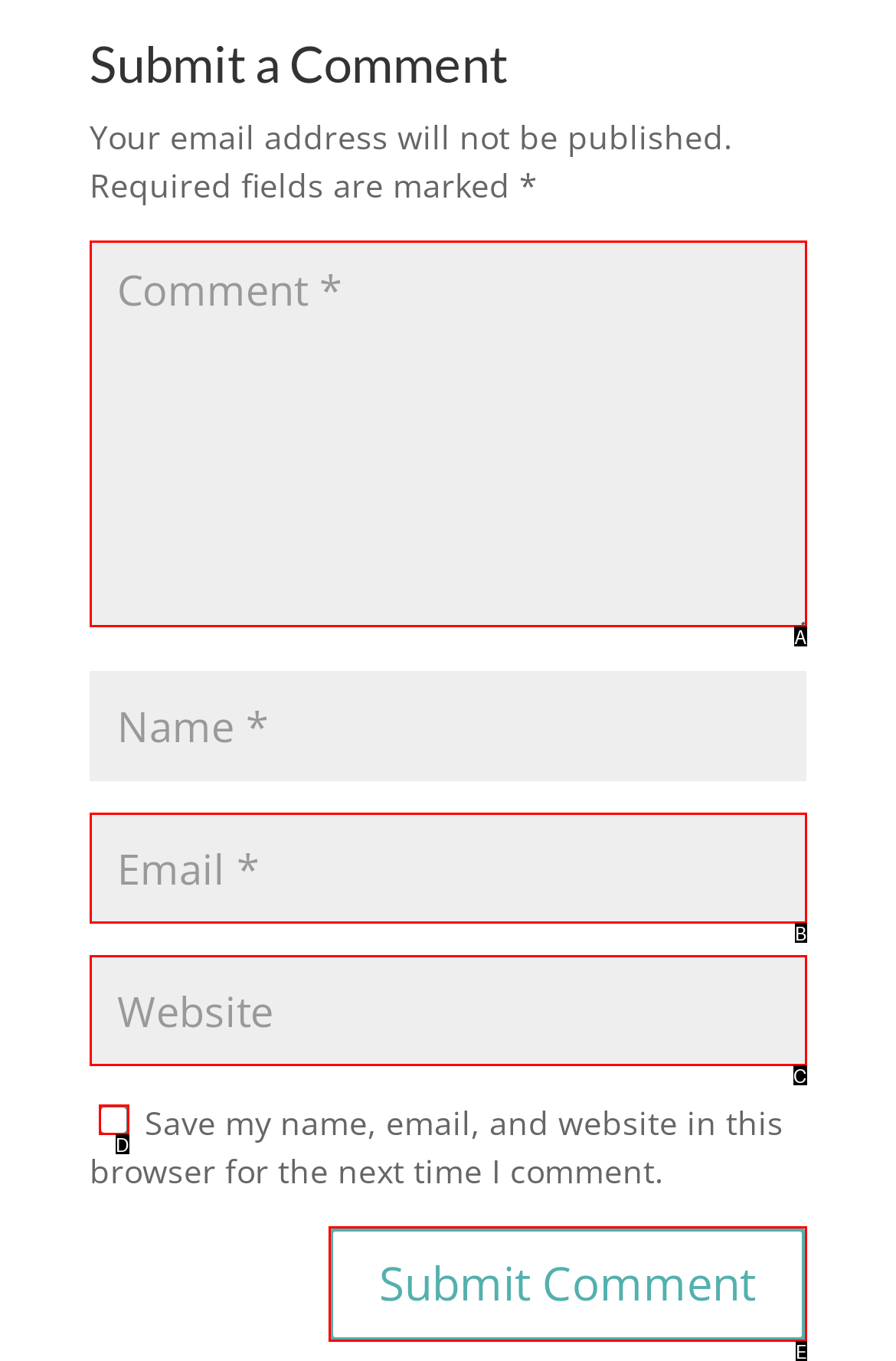From the options presented, which lettered element matches this description: input value="Website" name="url"
Reply solely with the letter of the matching option.

C